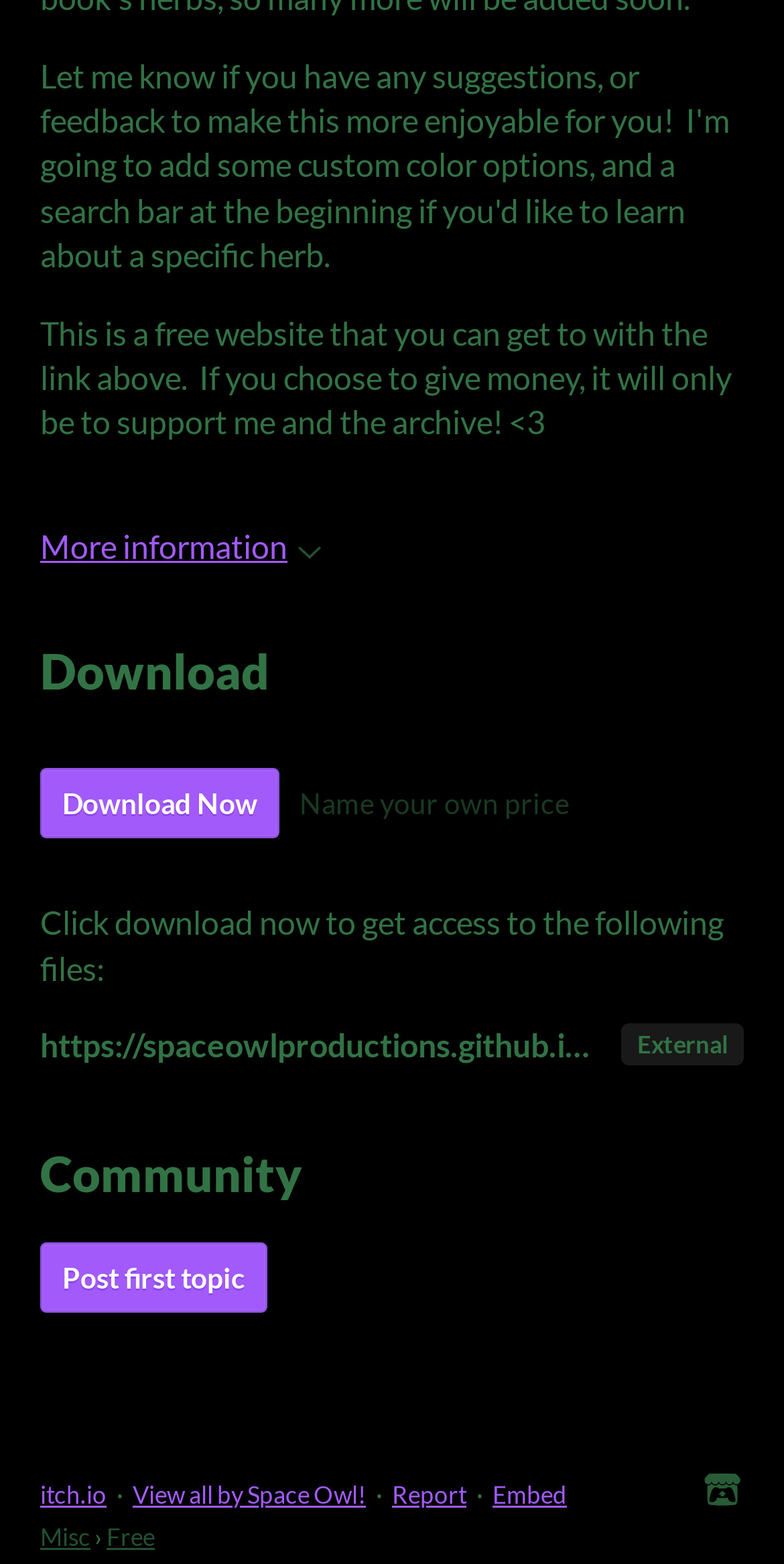What is the purpose of the 'Post first topic' link?
Could you answer the question with a detailed and thorough explanation?

The purpose of the 'Post first topic' link is to create a community topic, as it is located under the 'Community' heading and suggests that users can create a topic for discussion.